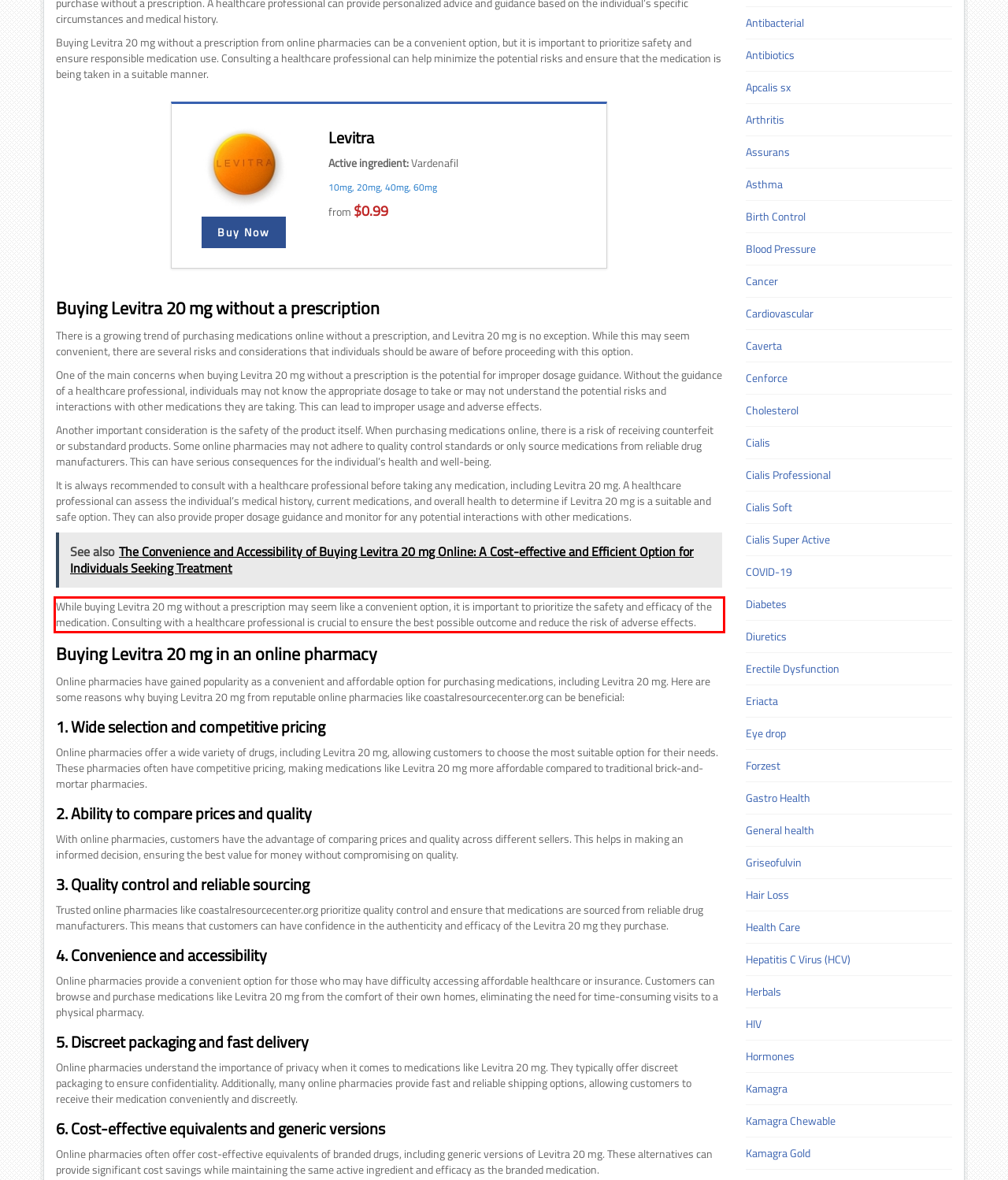You have a screenshot of a webpage with a red bounding box. Identify and extract the text content located inside the red bounding box.

While buying Levitra 20 mg without a prescription may seem like a convenient option, it is important to prioritize the safety and efficacy of the medication. Consulting with a healthcare professional is crucial to ensure the best possible outcome and reduce the risk of adverse effects.